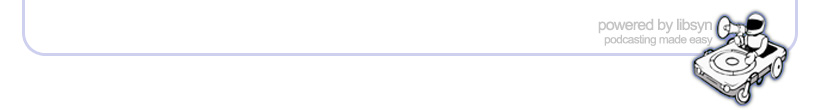What is Libsyn known for?
Please use the image to provide a one-word or short phrase answer.

streamlining podcast distribution and management